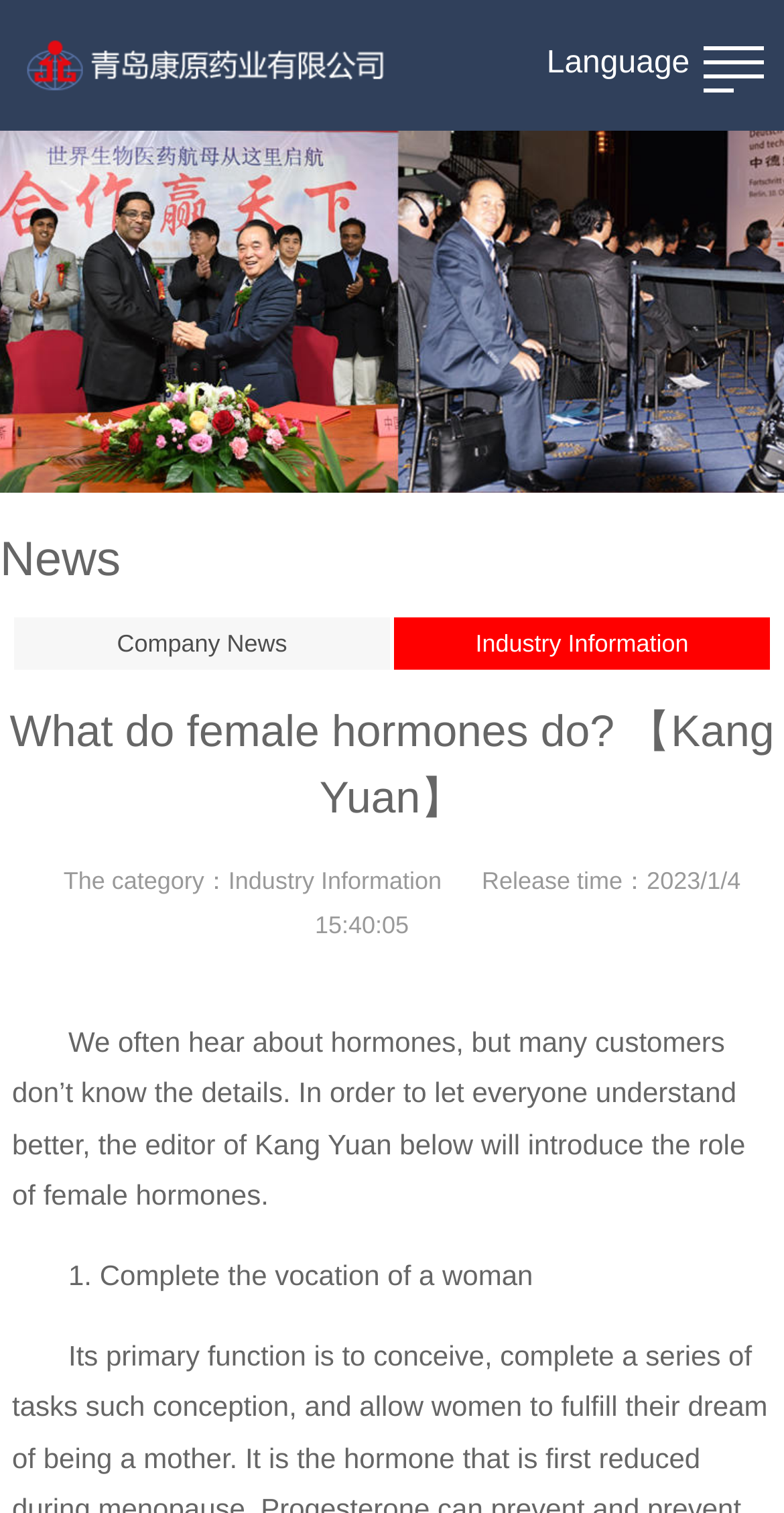Based on the element description Industry Information, identify the bounding box coordinates for the UI element. The coordinates should be in the format (top-left x, top-left y, bottom-right x, bottom-right y) and within the 0 to 1 range.

[0.503, 0.408, 0.982, 0.443]